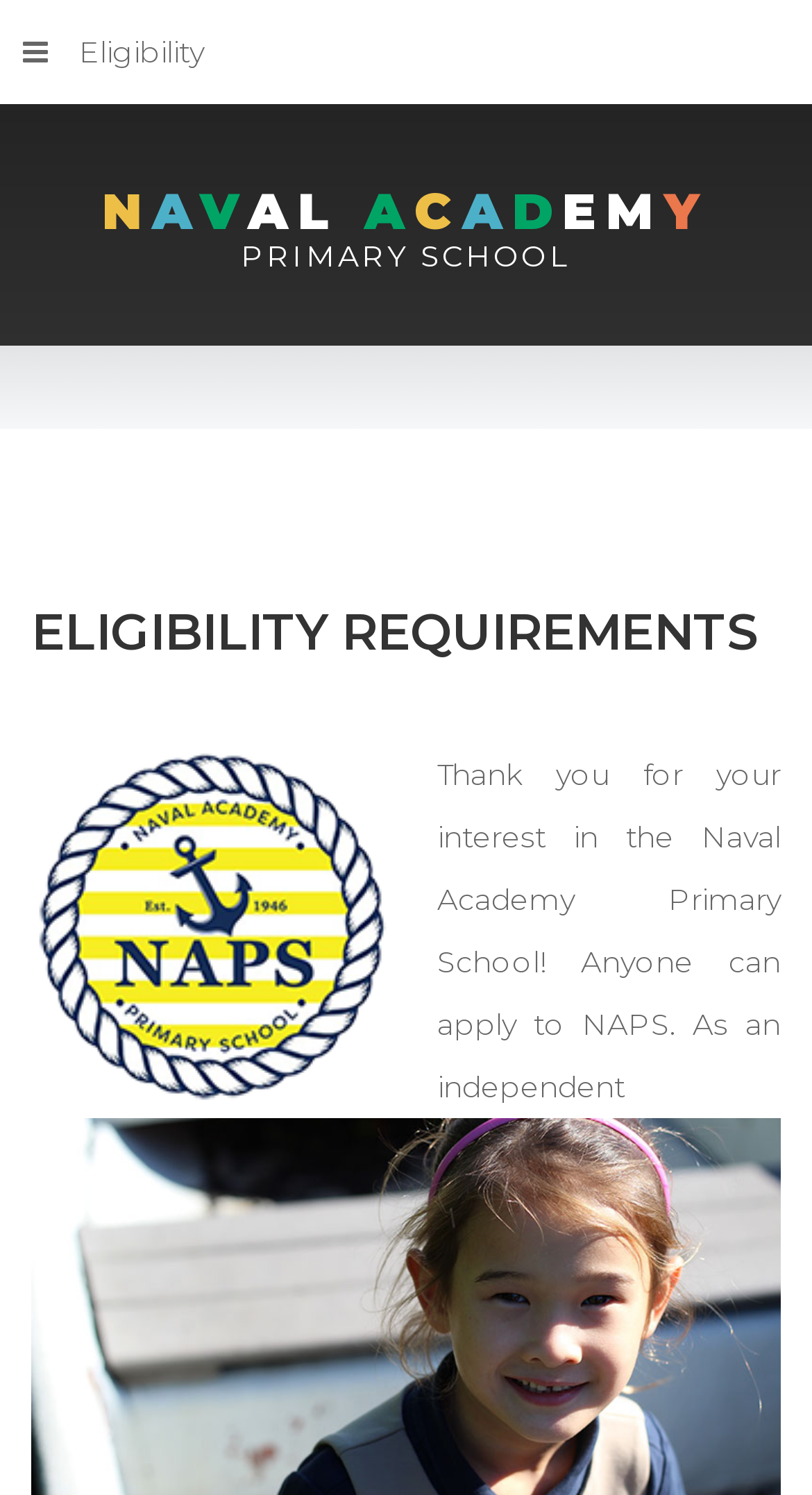Identify the bounding box coordinates for the UI element described as: "Concrete Sealing". The coordinates should be provided as four floats between 0 and 1: [left, top, right, bottom].

None